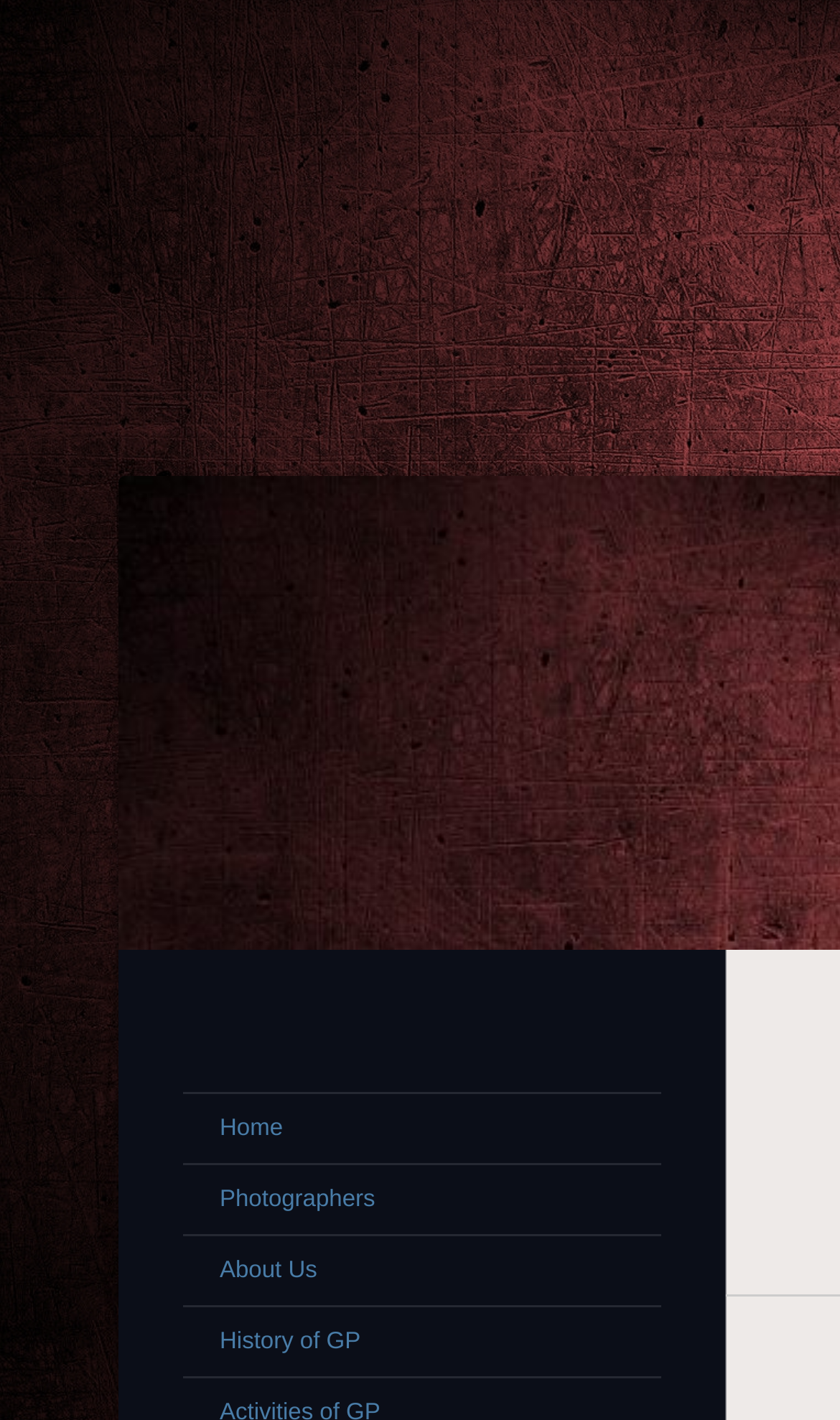Using the format (top-left x, top-left y, bottom-right x, bottom-right y), and given the element description, identify the bounding box coordinates within the screenshot: About Us

[0.218, 0.87, 0.787, 0.918]